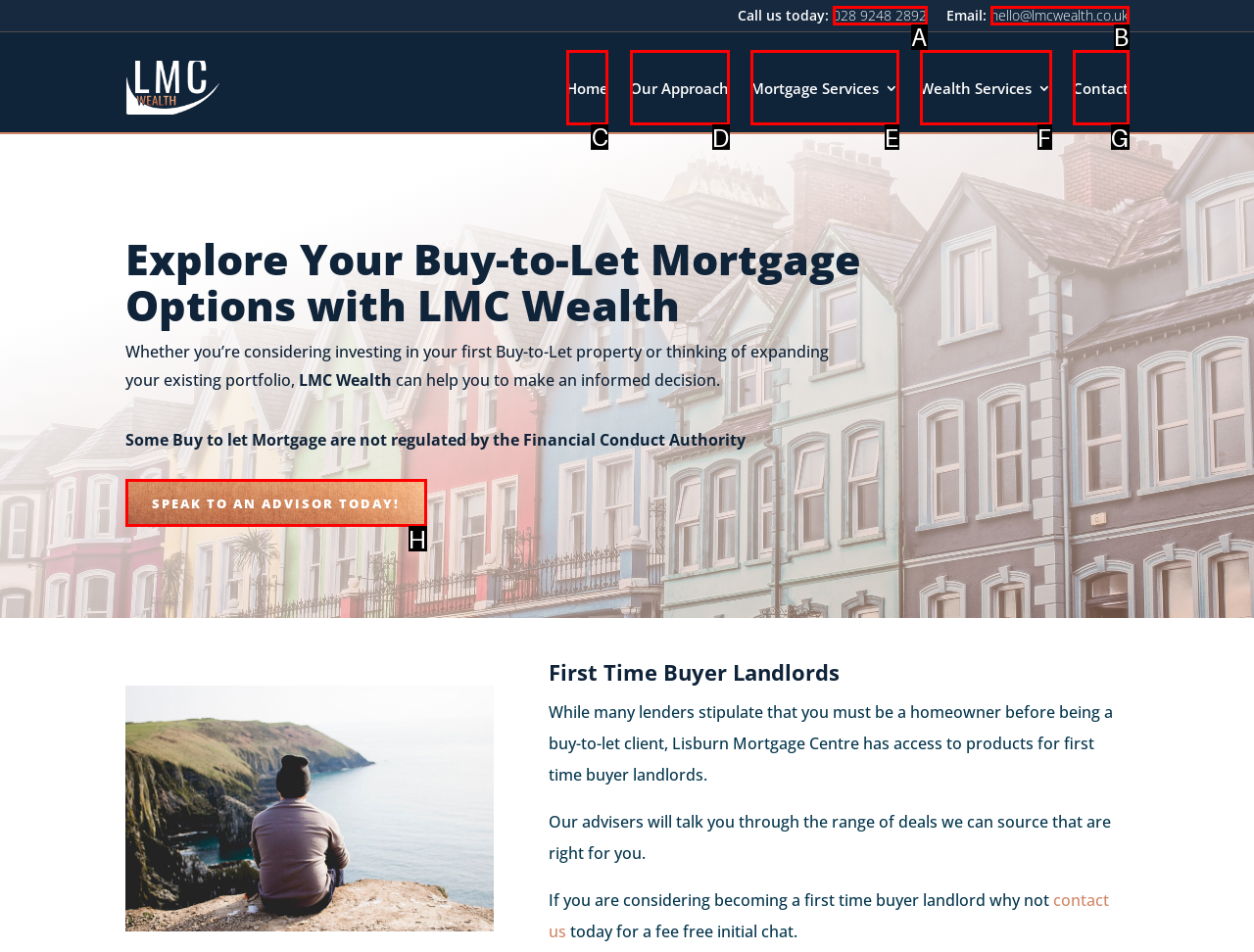Select the appropriate HTML element that needs to be clicked to execute the following task: Navigate to the Home page. Respond with the letter of the option.

C